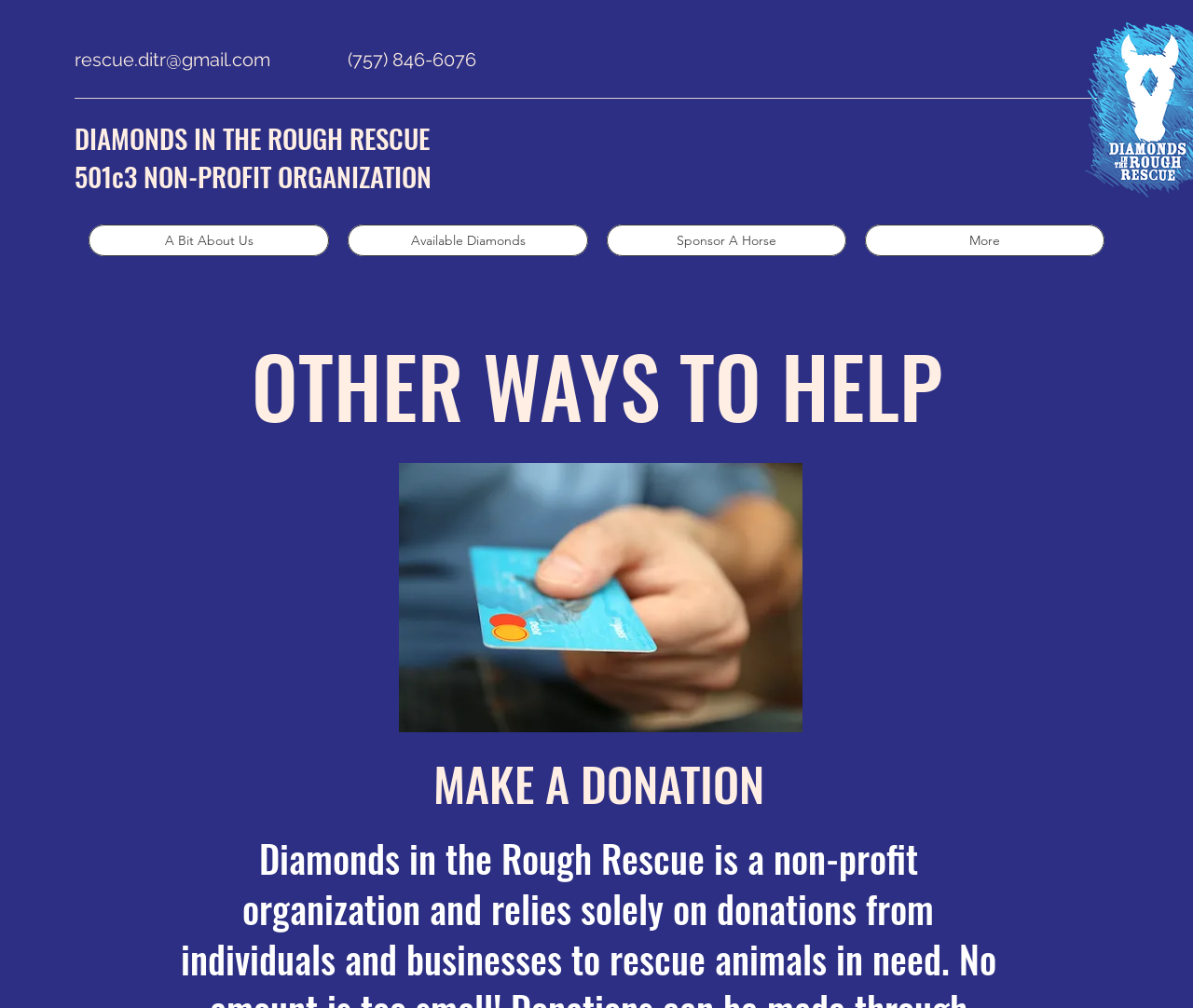Provide a brief response to the question below using one word or phrase:
How many headings are there on the page?

2